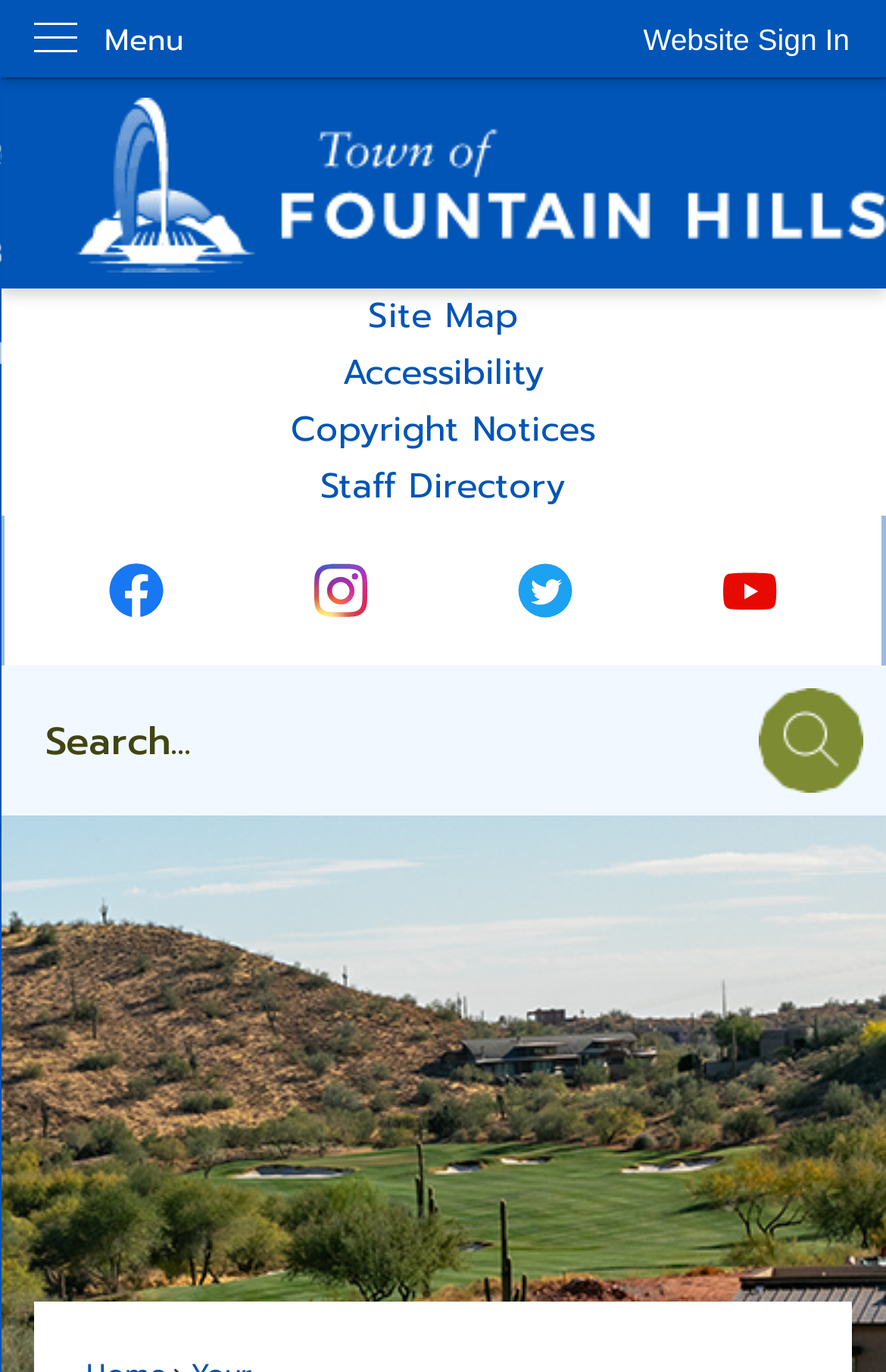Refer to the image and answer the question with as much detail as possible: What can be skipped to?

I found this answer by looking at the link 'Skip to Main Content', which implies that users can skip to the main content of the webpage.